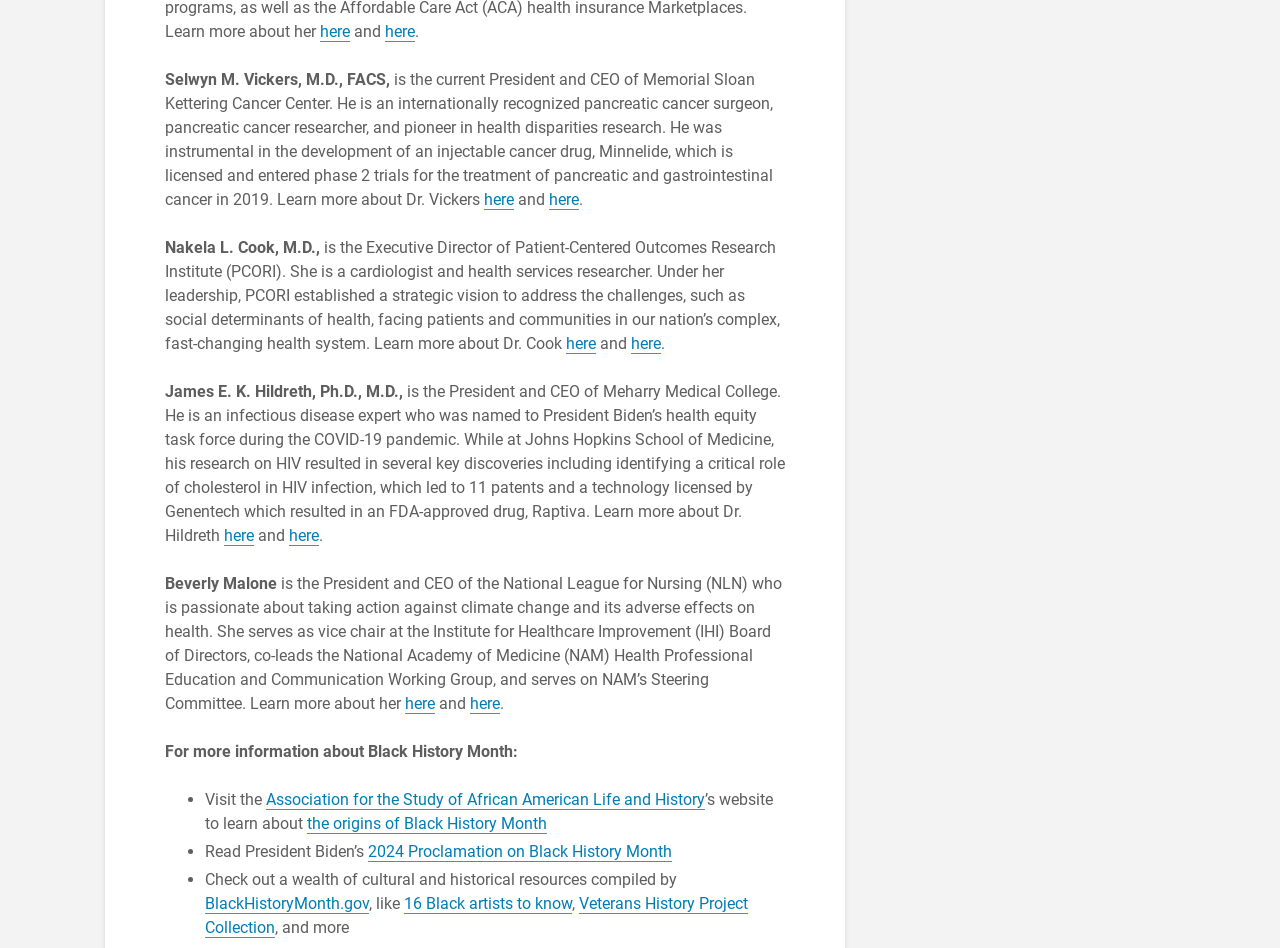Use a single word or phrase to answer the following:
How many links are on this webpage?

11